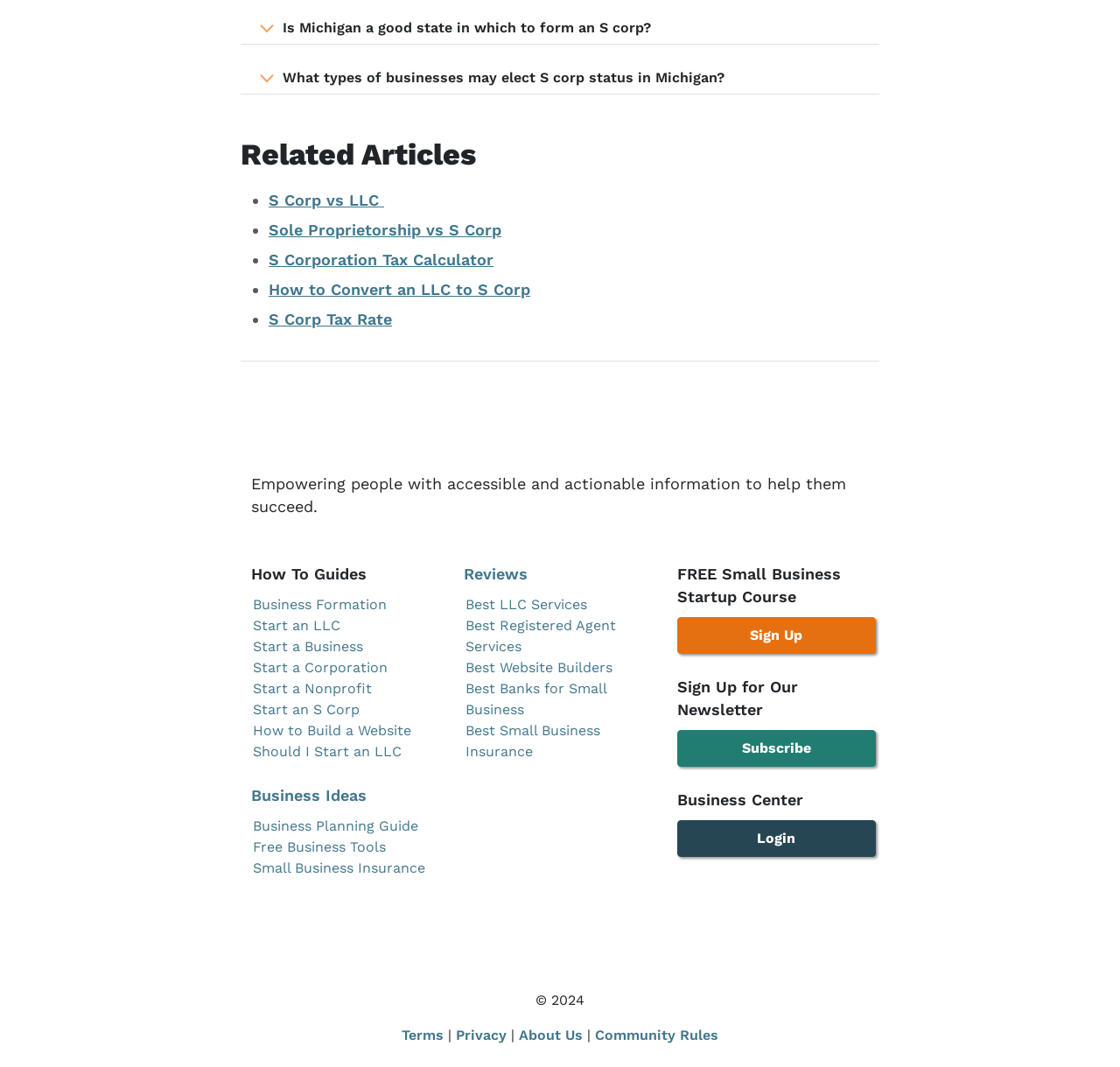Please specify the bounding box coordinates of the area that should be clicked to accomplish the following instruction: "Click on 'Is Michigan a good state in which to form an S corp?'". The coordinates should consist of four float numbers between 0 and 1, i.e., [left, top, right, bottom].

[0.215, 0.015, 0.785, 0.038]